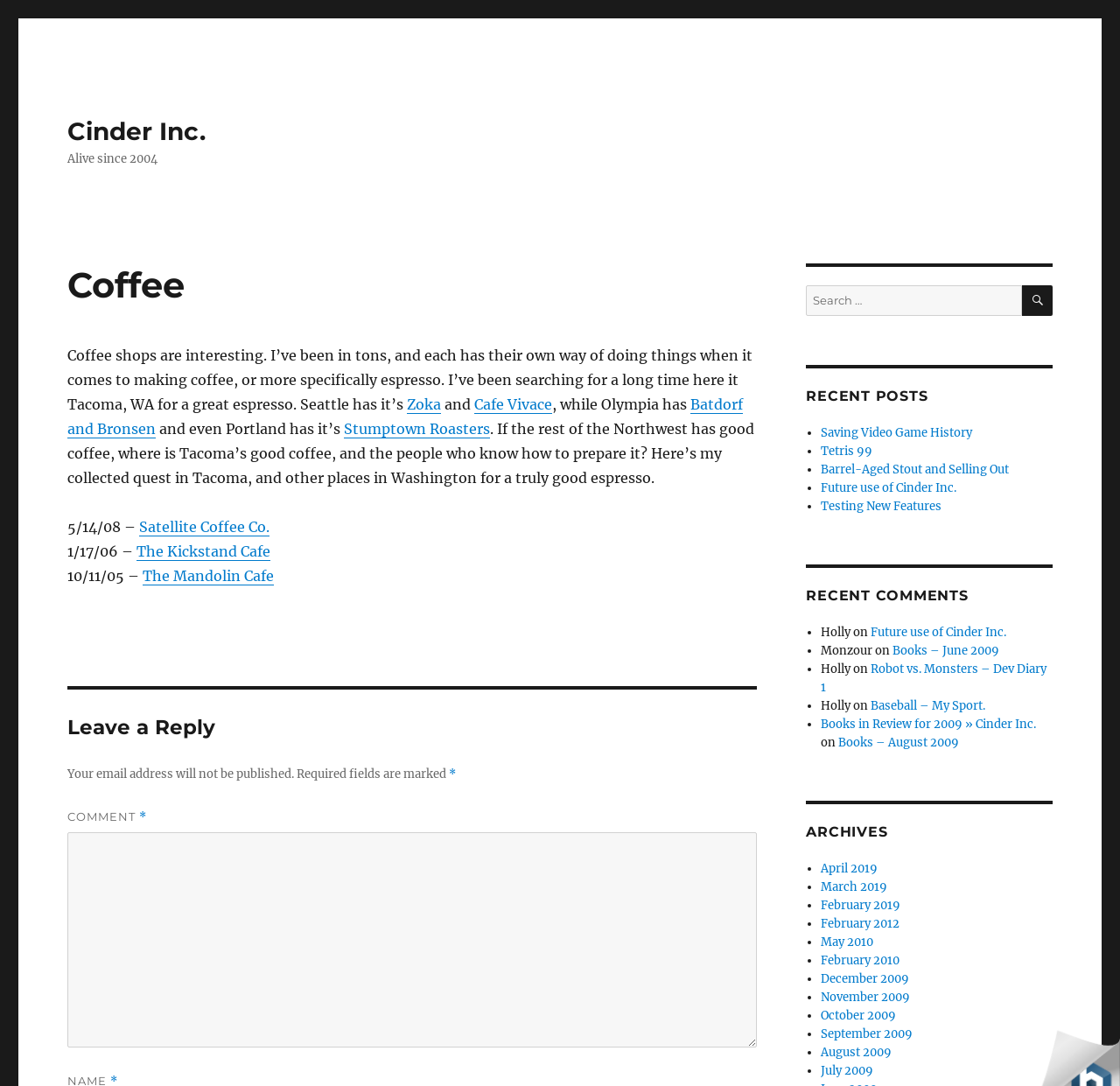Identify the bounding box coordinates of the clickable section necessary to follow the following instruction: "View archives". The coordinates should be presented as four float numbers from 0 to 1, i.e., [left, top, right, bottom].

[0.72, 0.757, 0.94, 0.774]